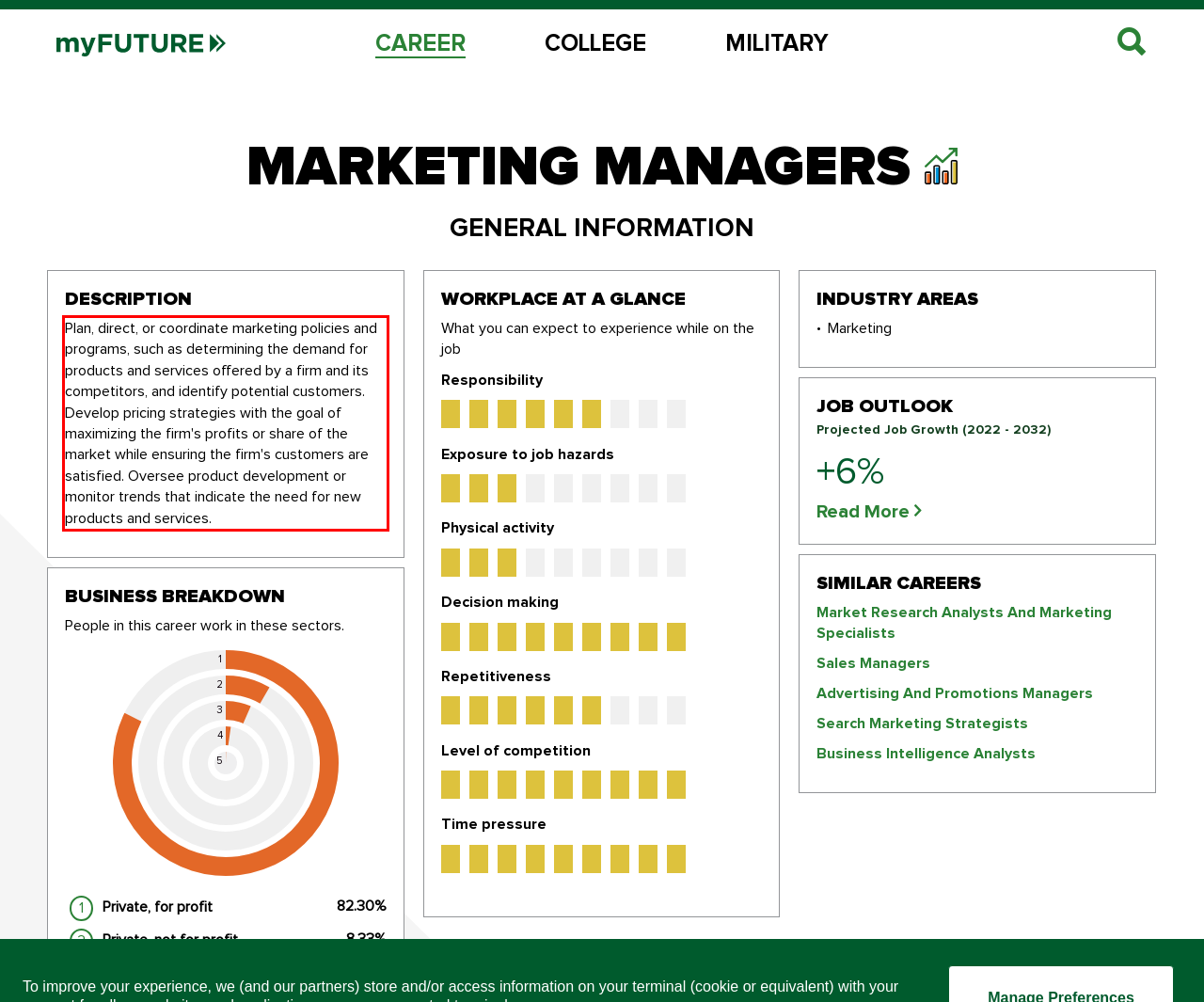You are presented with a screenshot containing a red rectangle. Extract the text found inside this red bounding box.

Plan, direct, or coordinate marketing policies and programs, such as determining the demand for products and services offered by a firm and its competitors, and identify potential customers. Develop pricing strategies with the goal of maximizing the firm's profits or share of the market while ensuring the firm's customers are satisfied. Oversee product development or monitor trends that indicate the need for new products and services.